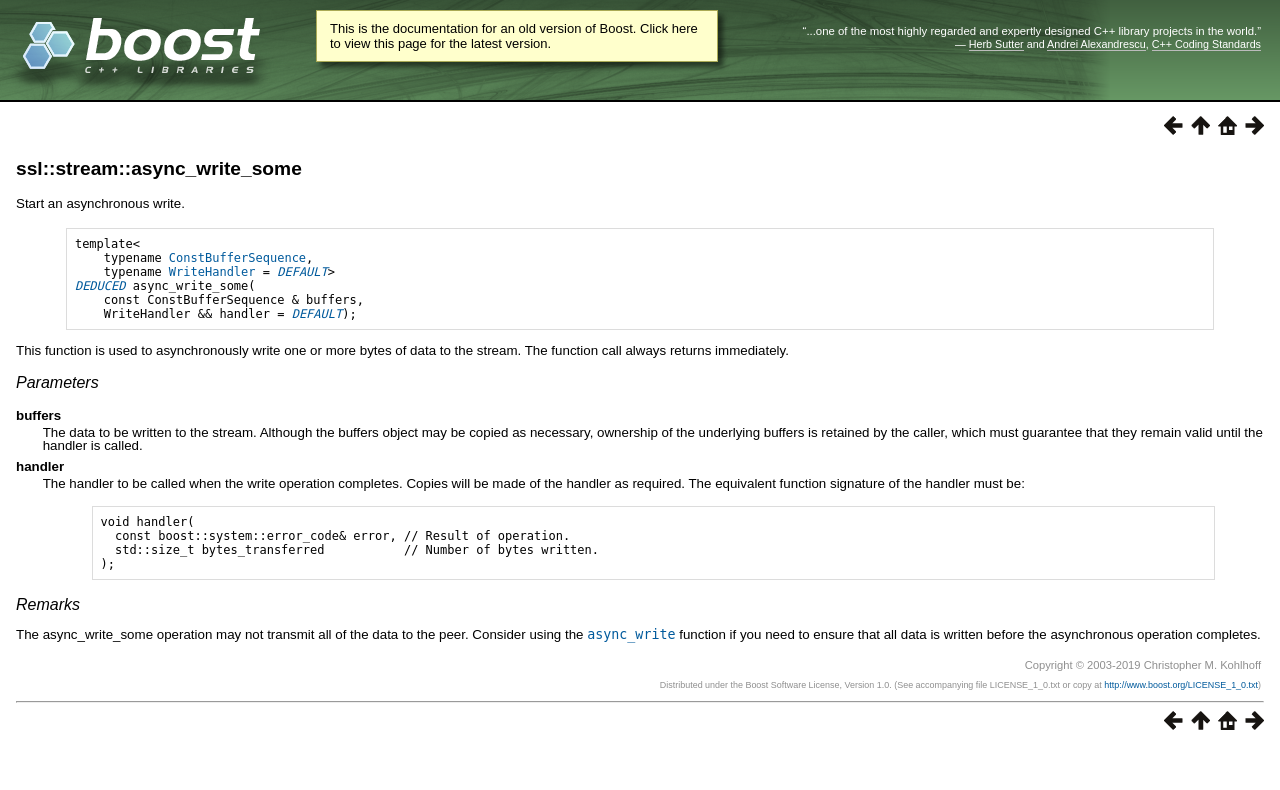Who are the experts quoted on this webpage?
Using the information presented in the image, please offer a detailed response to the question.

The question can be answered by looking at the static text elements that mention the names 'Herb Sutter' and 'Andrei Alexandrescu' with a quote from them. This suggests that they are experts in the field of C++ and their opinions are being quoted on this webpage.